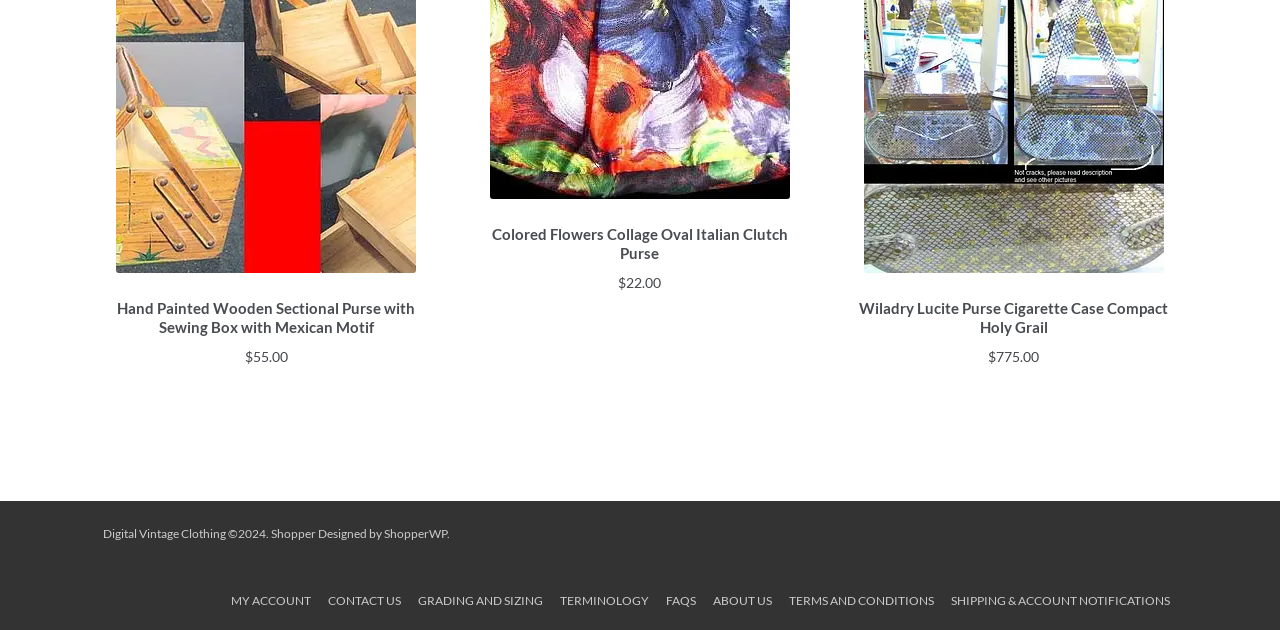Please identify the bounding box coordinates of the element on the webpage that should be clicked to follow this instruction: "Contact us". The bounding box coordinates should be given as four float numbers between 0 and 1, formatted as [left, top, right, bottom].

[0.25, 0.936, 0.319, 0.959]